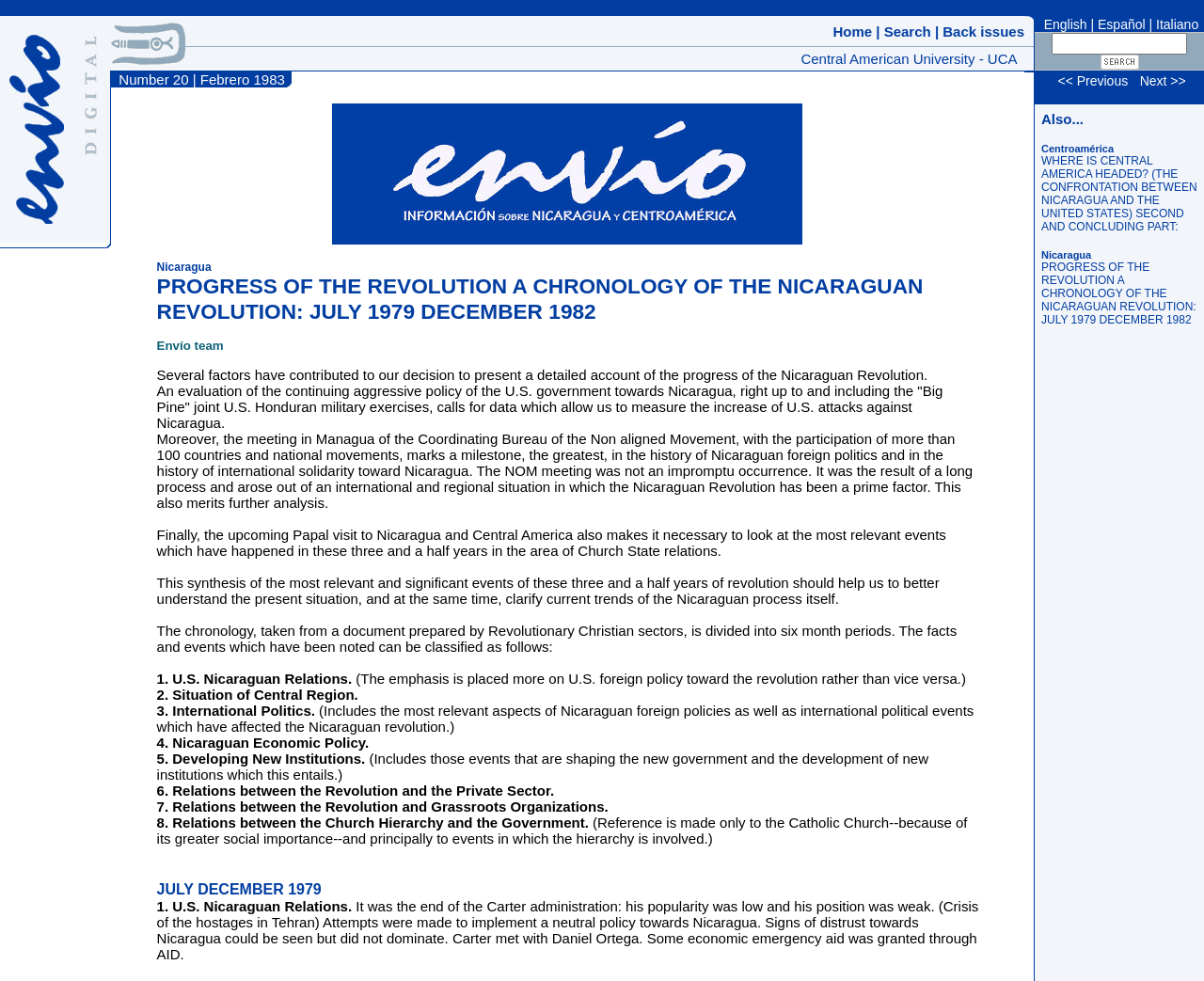Please identify the bounding box coordinates of the clickable area that will fulfill the following instruction: "Click on the 'Back issues' link". The coordinates should be in the format of four float numbers between 0 and 1, i.e., [left, top, right, bottom].

[0.783, 0.023, 0.851, 0.04]